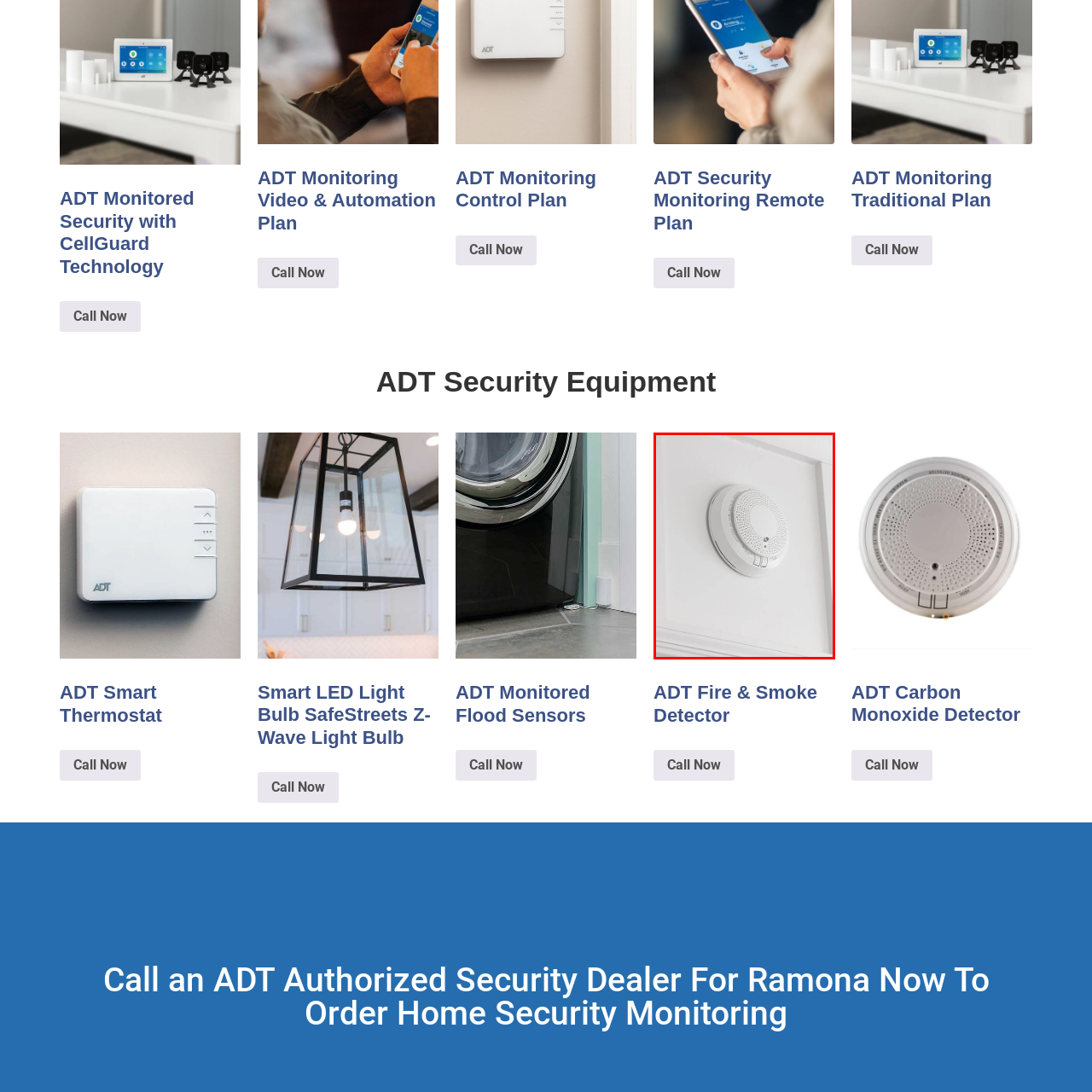Inspect the image outlined by the red box and answer the question using a single word or phrase:
What is the purpose of the small holes around the detector's perimeter?

smoke entry